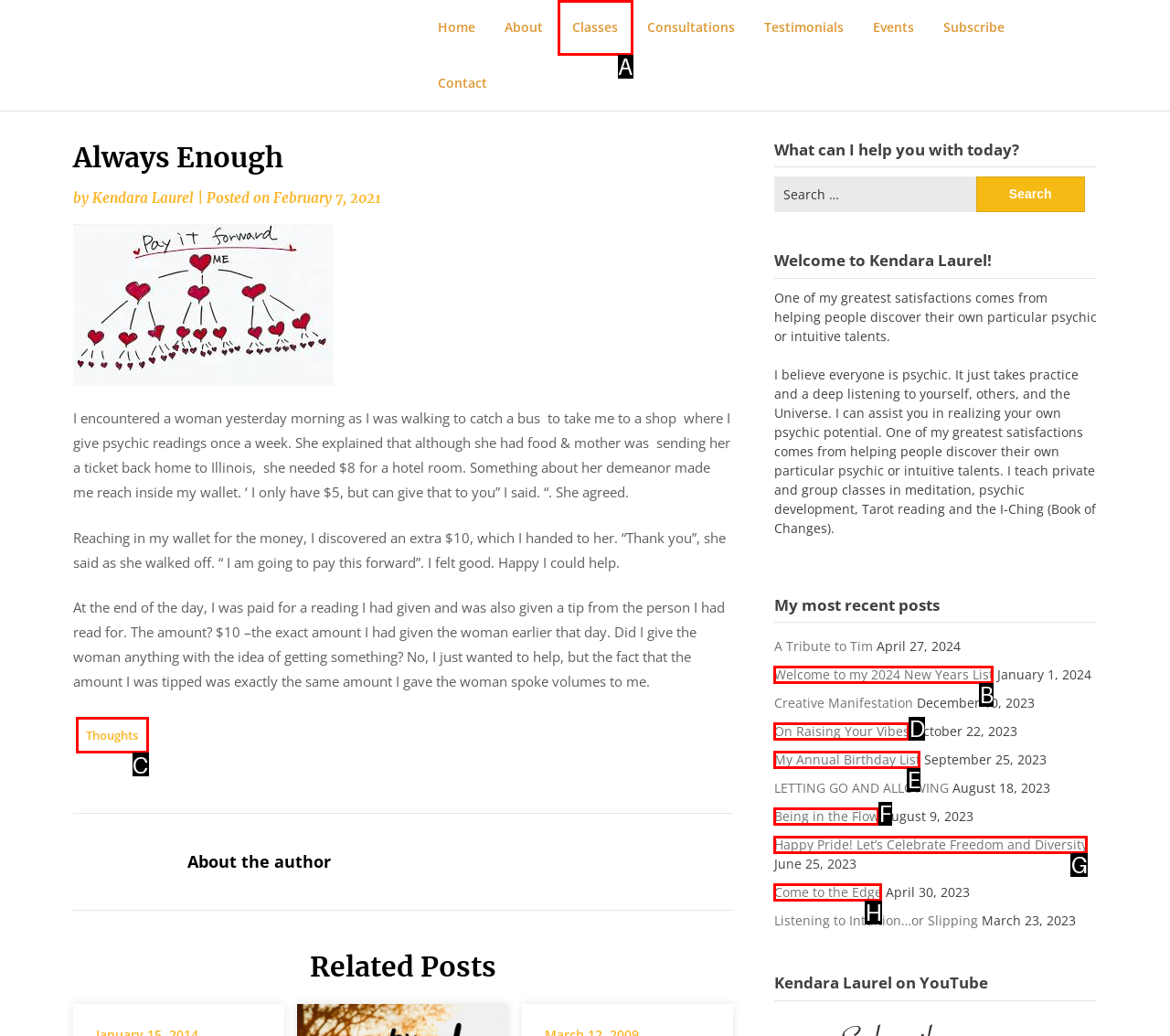Using the provided description: Being in the Flow, select the HTML element that corresponds to it. Indicate your choice with the option's letter.

F